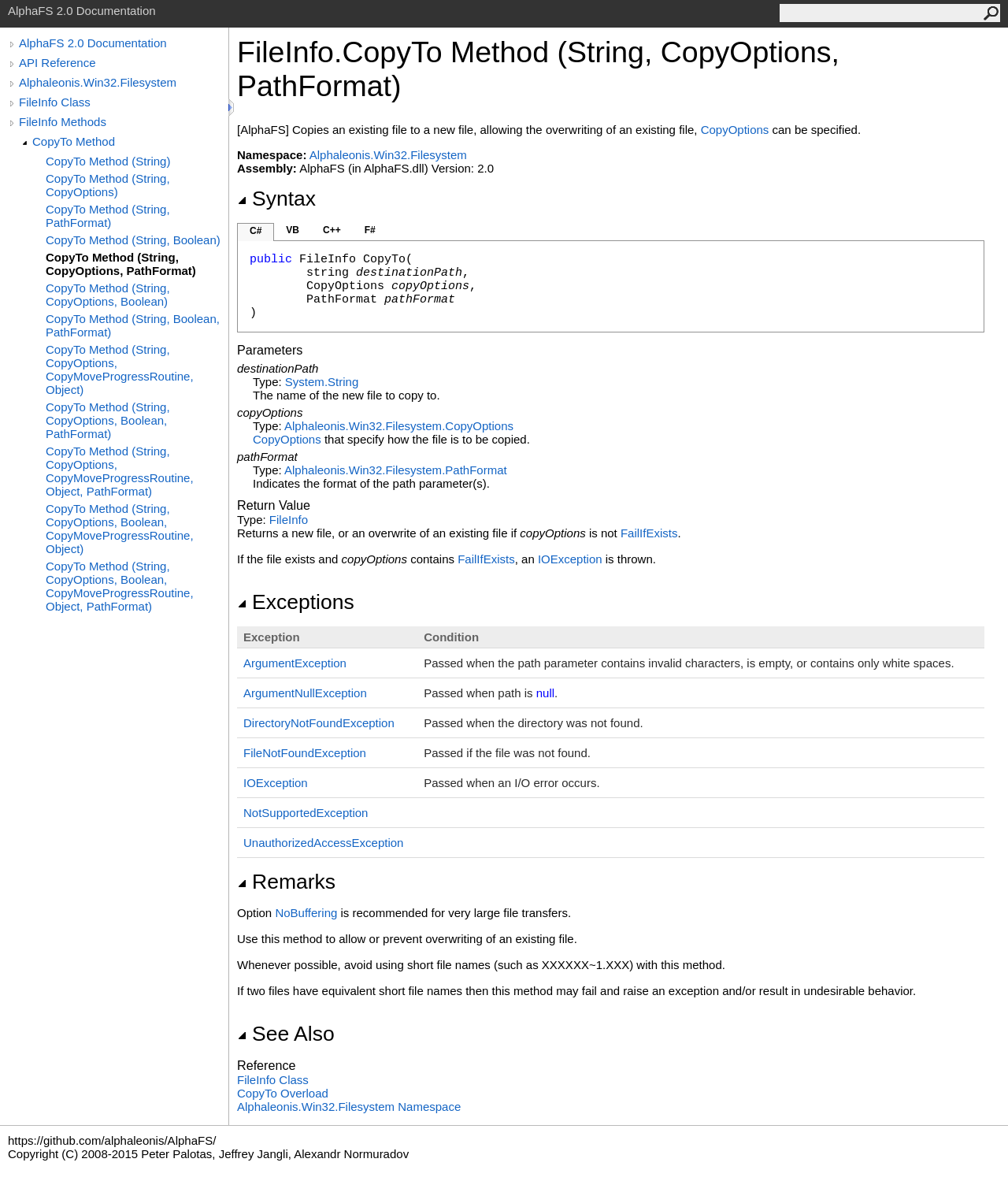Please give a short response to the question using one word or a phrase:
What does the pathFormat parameter specify?

The format of the path parameter(s)